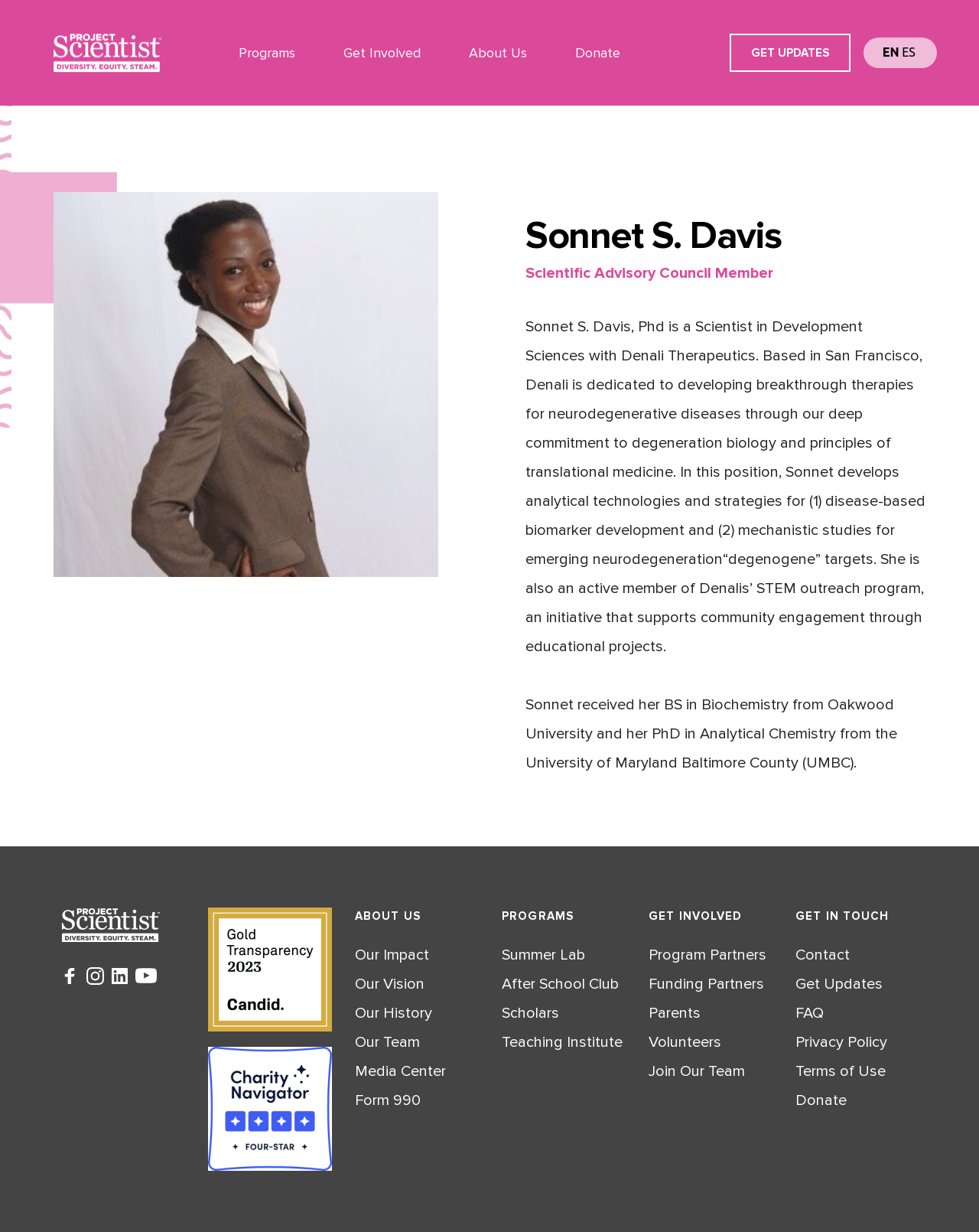Please specify the coordinates of the bounding box for the element that should be clicked to carry out this instruction: "Donate to the organization". The coordinates must be four float numbers between 0 and 1, formatted as [left, top, right, bottom].

[0.583, 0.034, 0.671, 0.052]